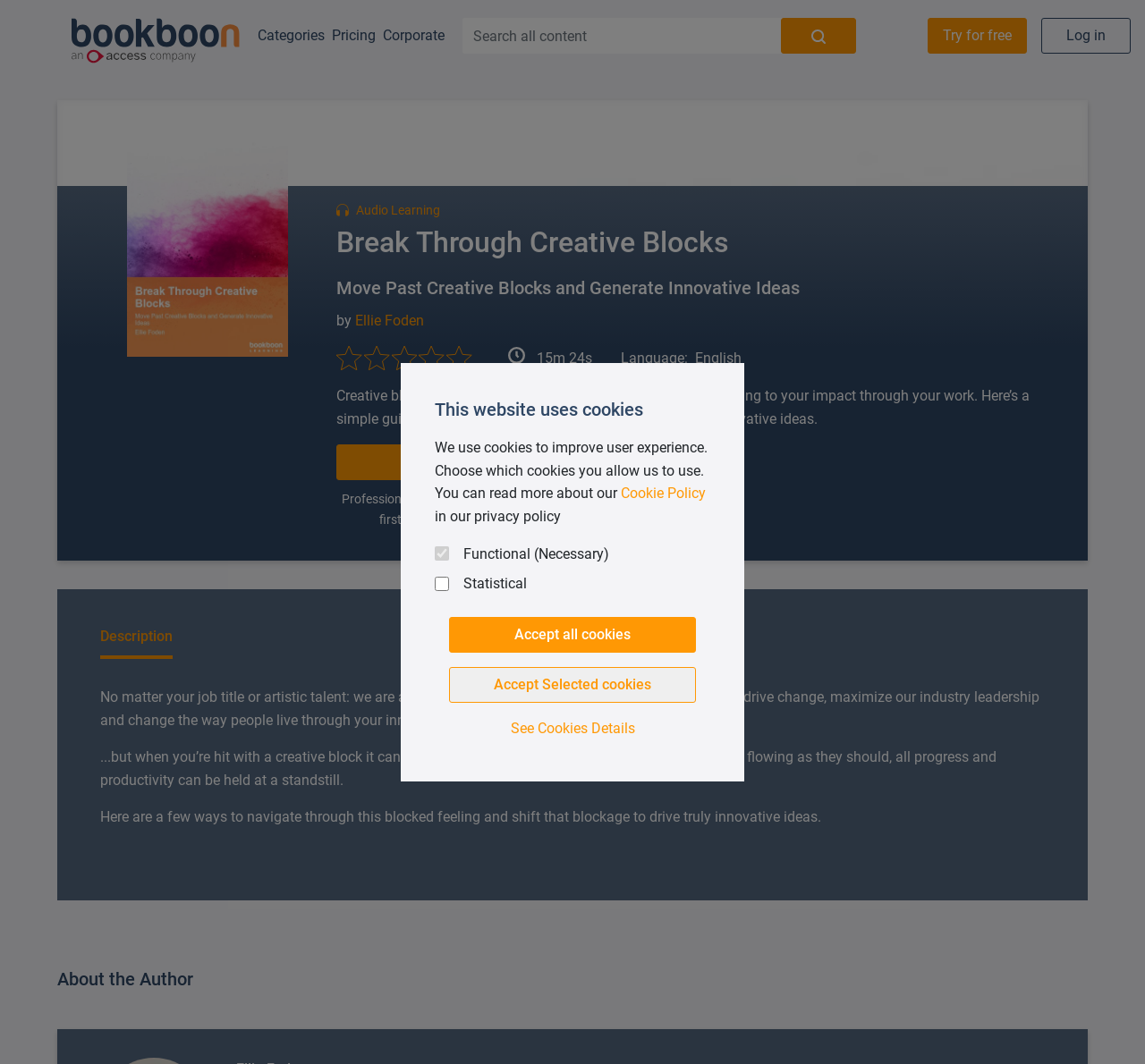Please respond to the question with a concise word or phrase:
What is the topic of this webpage?

Creative blocks